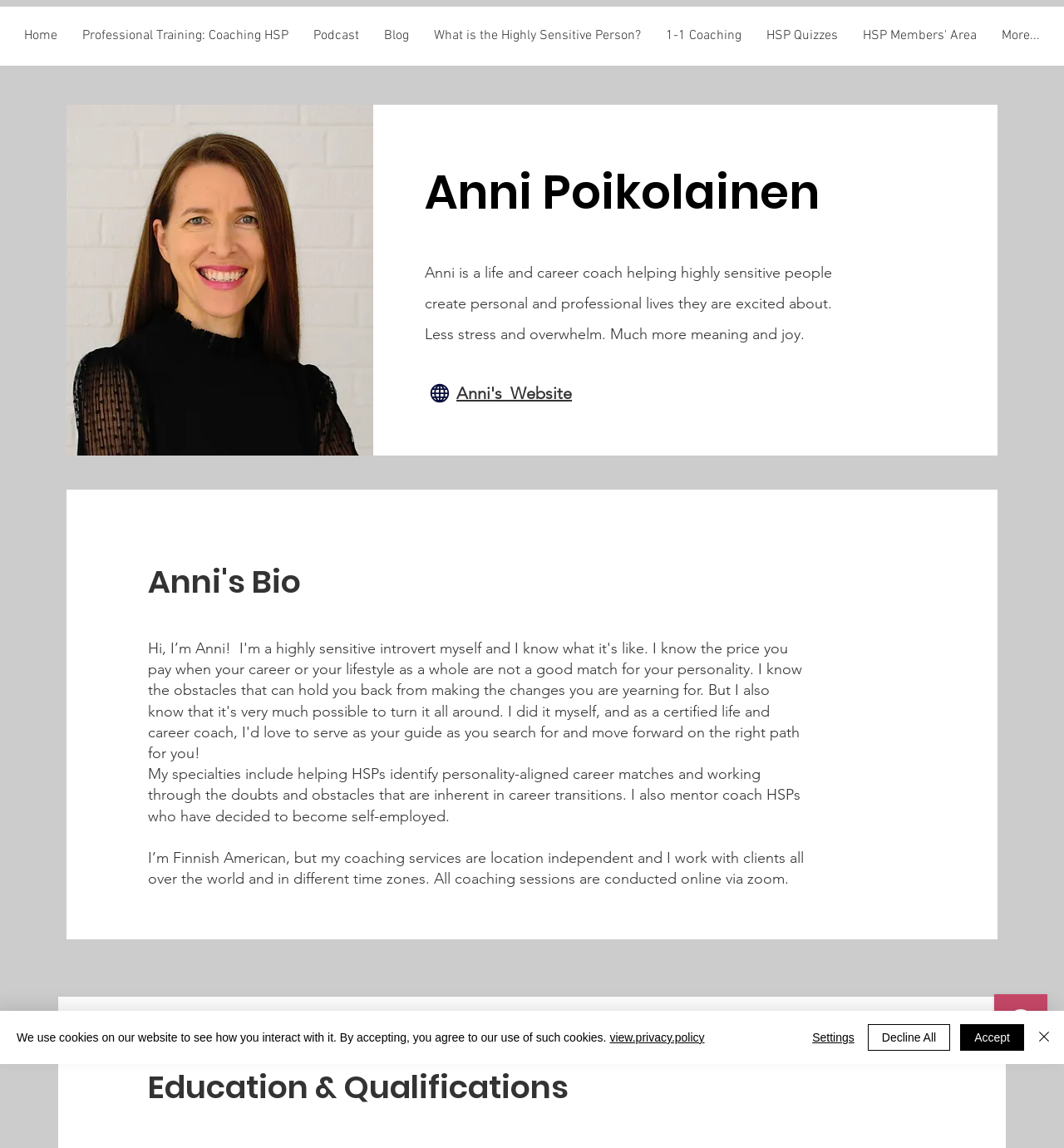What is the topic of Anni's podcast?
Look at the webpage screenshot and answer the question with a detailed explanation.

I inferred the topic of Anni's podcast by looking at the link element with the text 'Podcast' and associating it with the overall theme of the webpage, which is about Highly Sensitive Persons (HSPs).